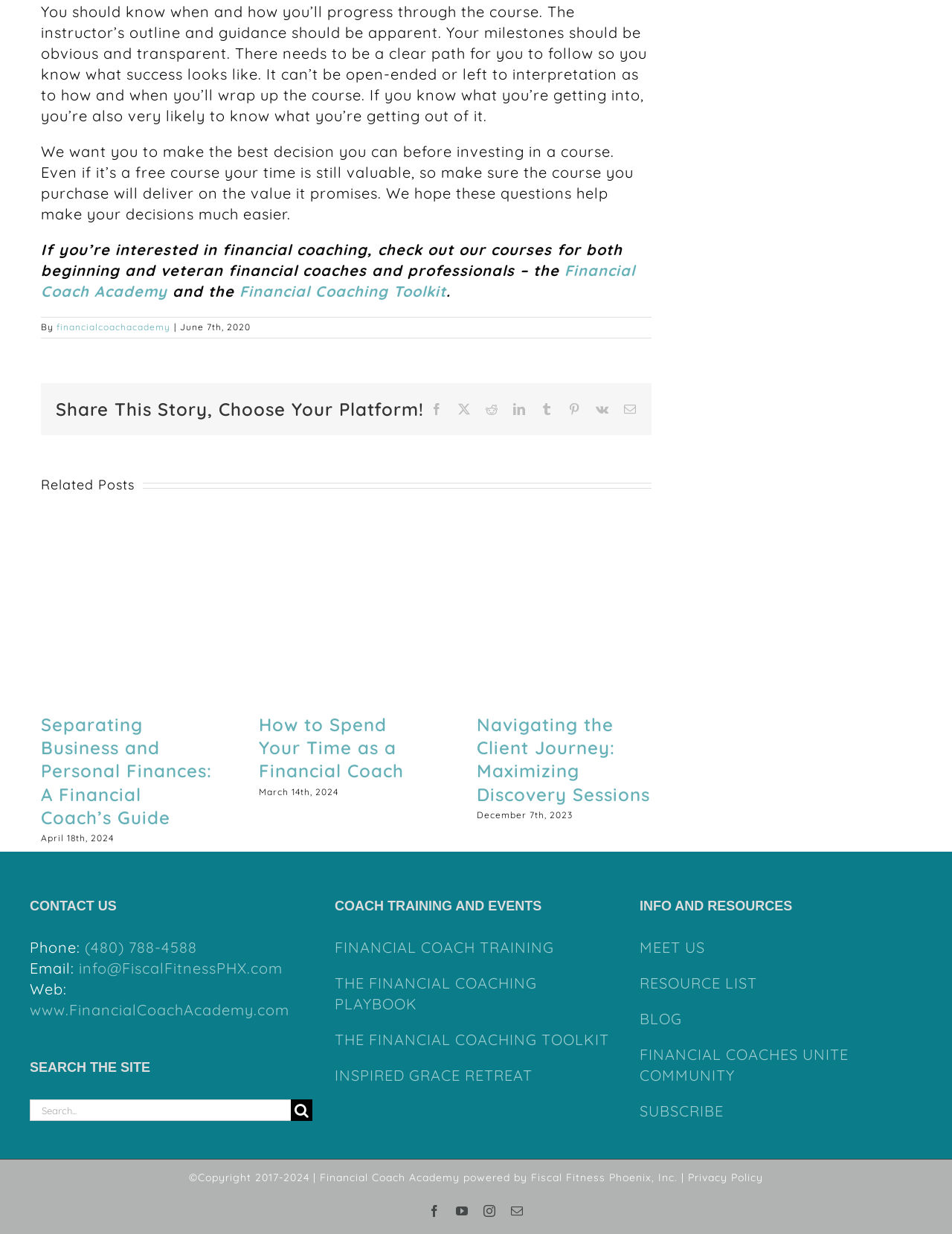What is the name of the company that powers the academy?
Using the information from the image, provide a comprehensive answer to the question.

The name of the company that powers the academy can be found in the footer section, in the copyright notice, which states '©Copyright 2017-2024 | Financial Coach Academy powered by Fiscal Fitness Phoenix, Inc. |'.